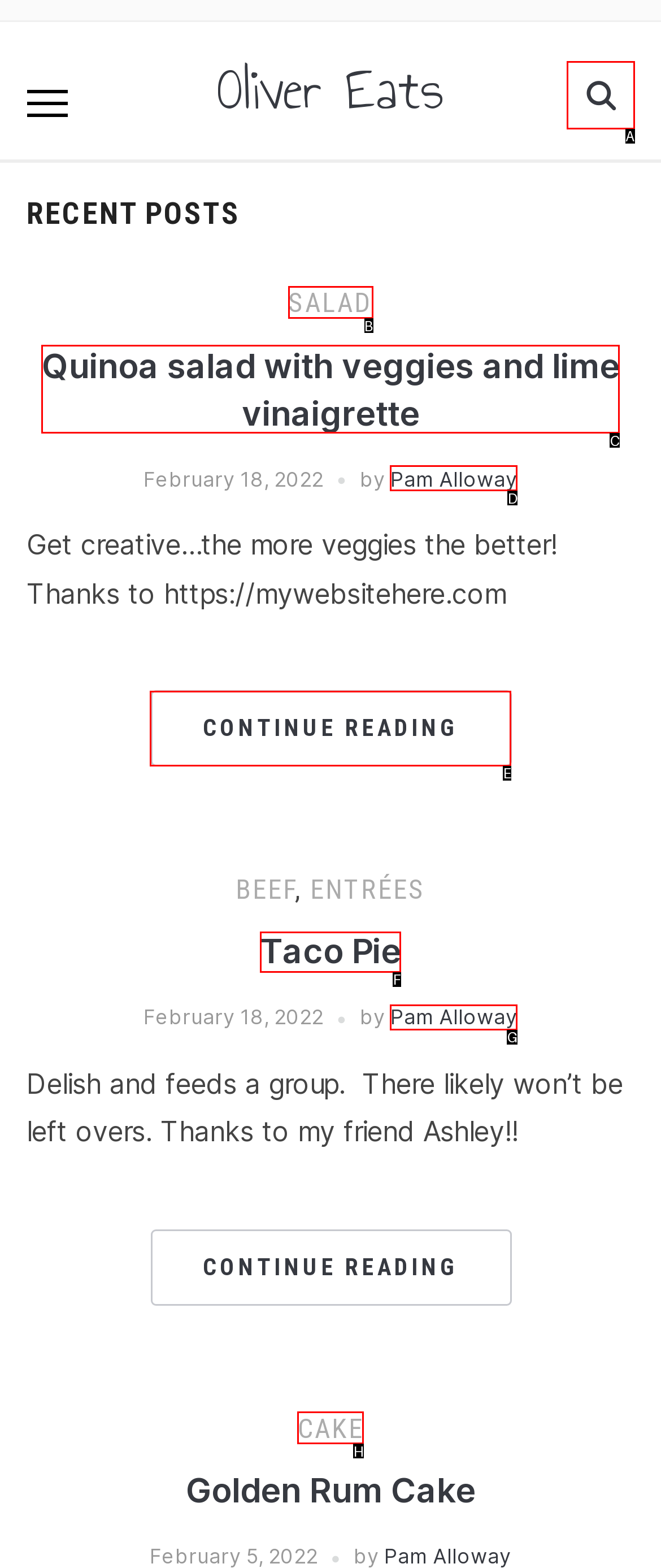Based on the element description: value="Search", choose the best matching option. Provide the letter of the option directly.

A